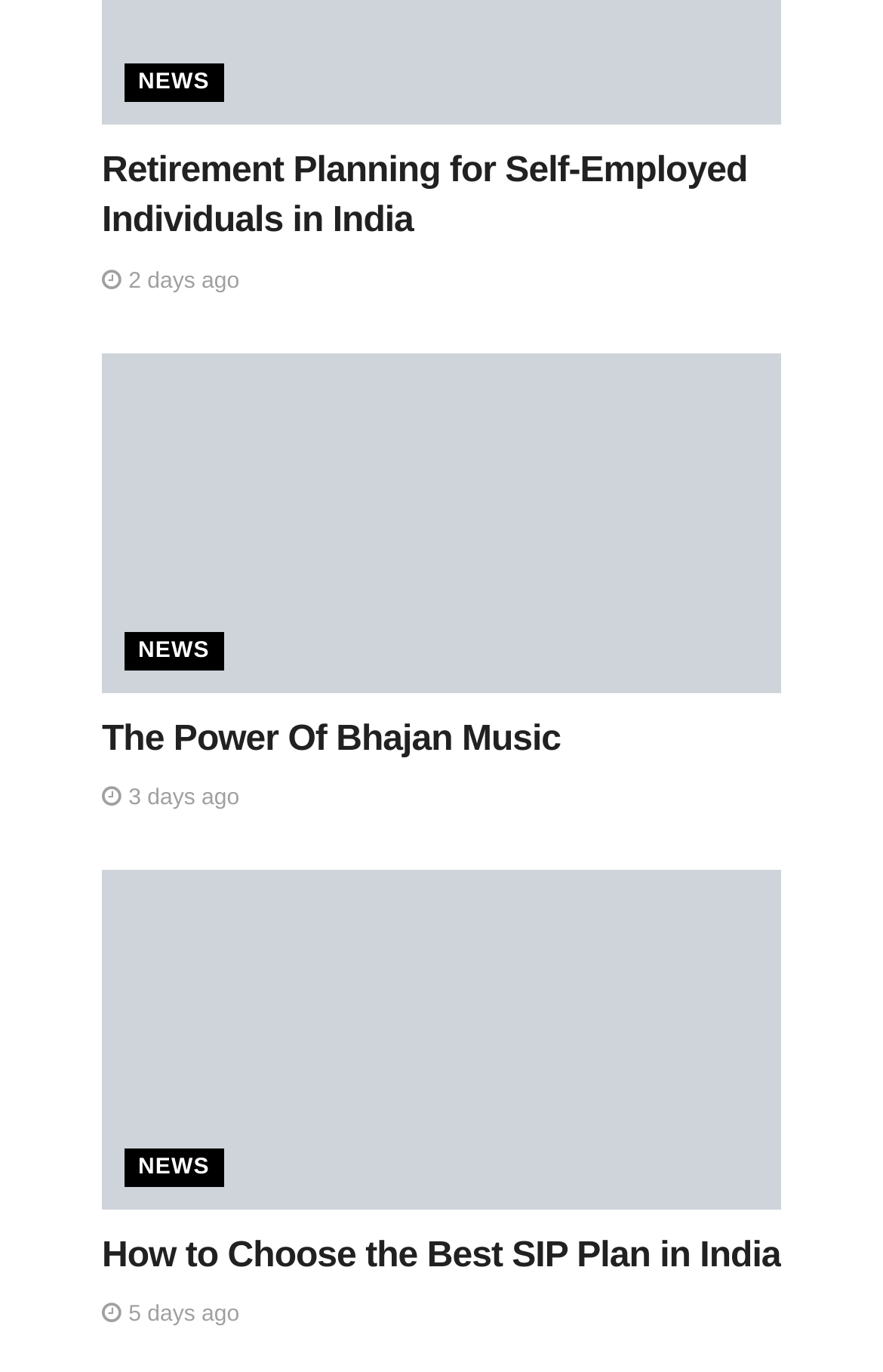Identify the bounding box coordinates for the UI element that matches this description: "The Power Of Bhajan Music".

[0.115, 0.524, 0.635, 0.552]